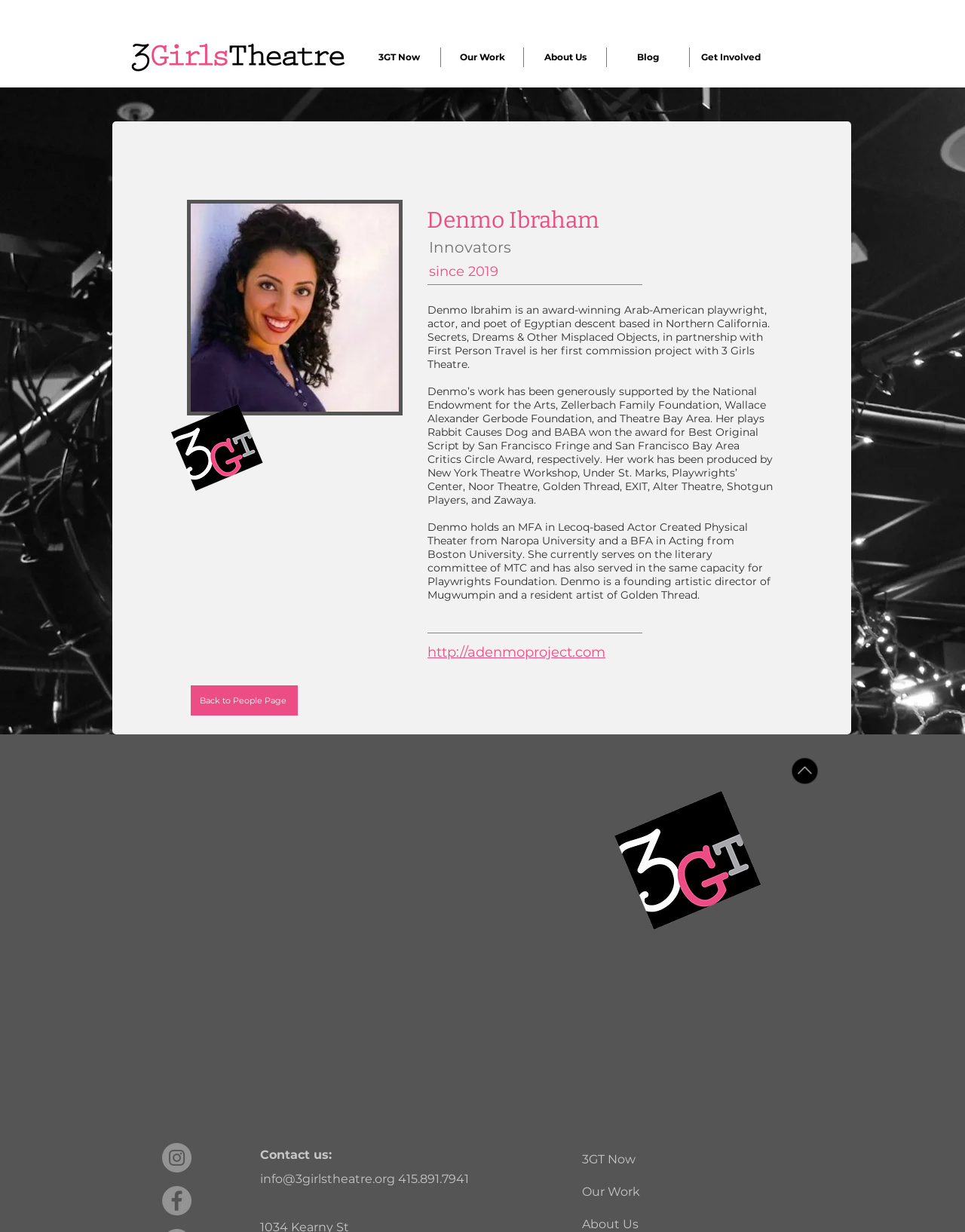What is the university Denmo holds an MFA from?
Provide a well-explained and detailed answer to the question.

The university Denmo holds an MFA from is mentioned in the static text 'Denmo holds an MFA in Lecoq-based Actor Created Physical Theater from Naropa University and a BFA in Acting from Boston University.'